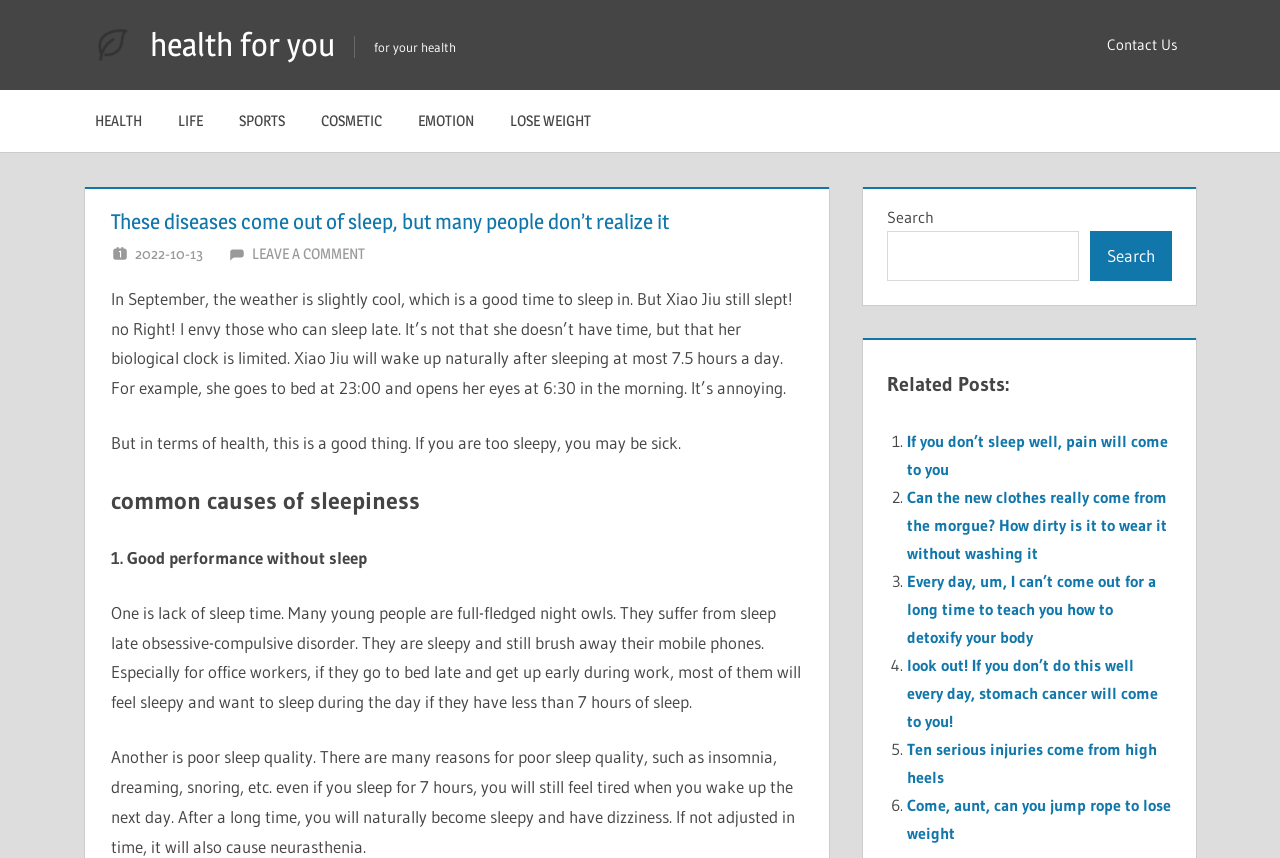Bounding box coordinates should be in the format (top-left x, top-left y, bottom-right x, bottom-right y) and all values should be floating point numbers between 0 and 1. Determine the bounding box coordinate for the UI element described as: Girls Golf

None